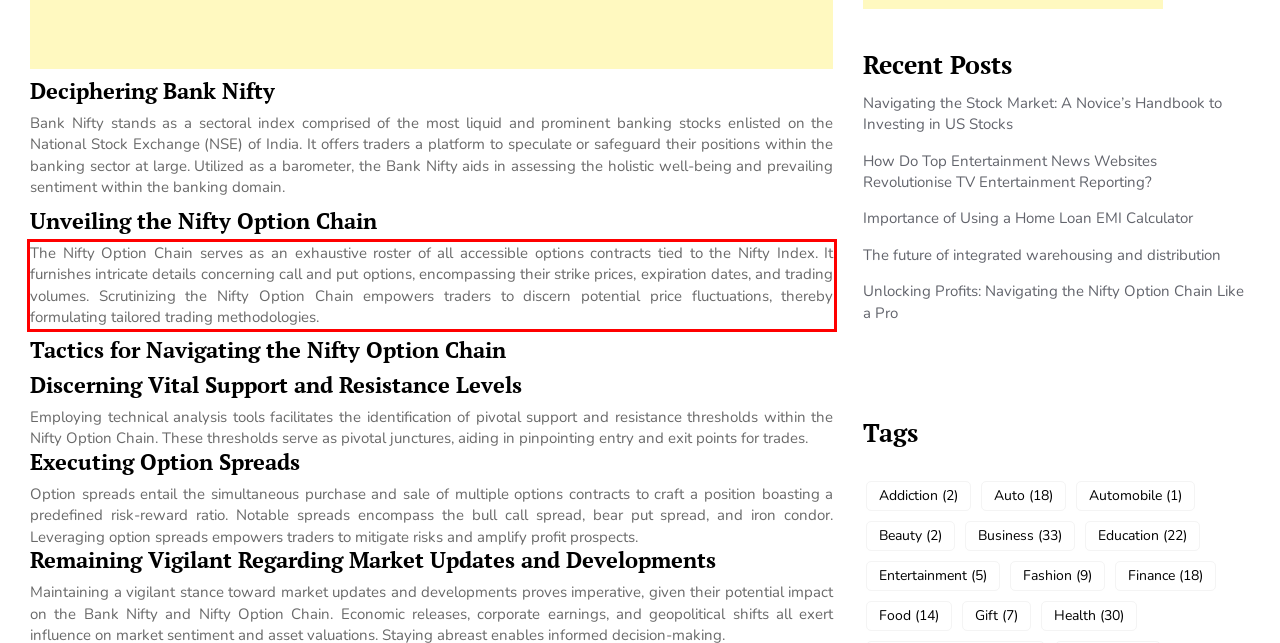Within the provided webpage screenshot, find the red rectangle bounding box and perform OCR to obtain the text content.

The Nifty Option Chain serves as an exhaustive roster of all accessible options contracts tied to the Nifty Index. It furnishes intricate details concerning call and put options, encompassing their strike prices, expiration dates, and trading volumes. Scrutinizing the Nifty Option Chain empowers traders to discern potential price fluctuations, thereby formulating tailored trading methodologies.